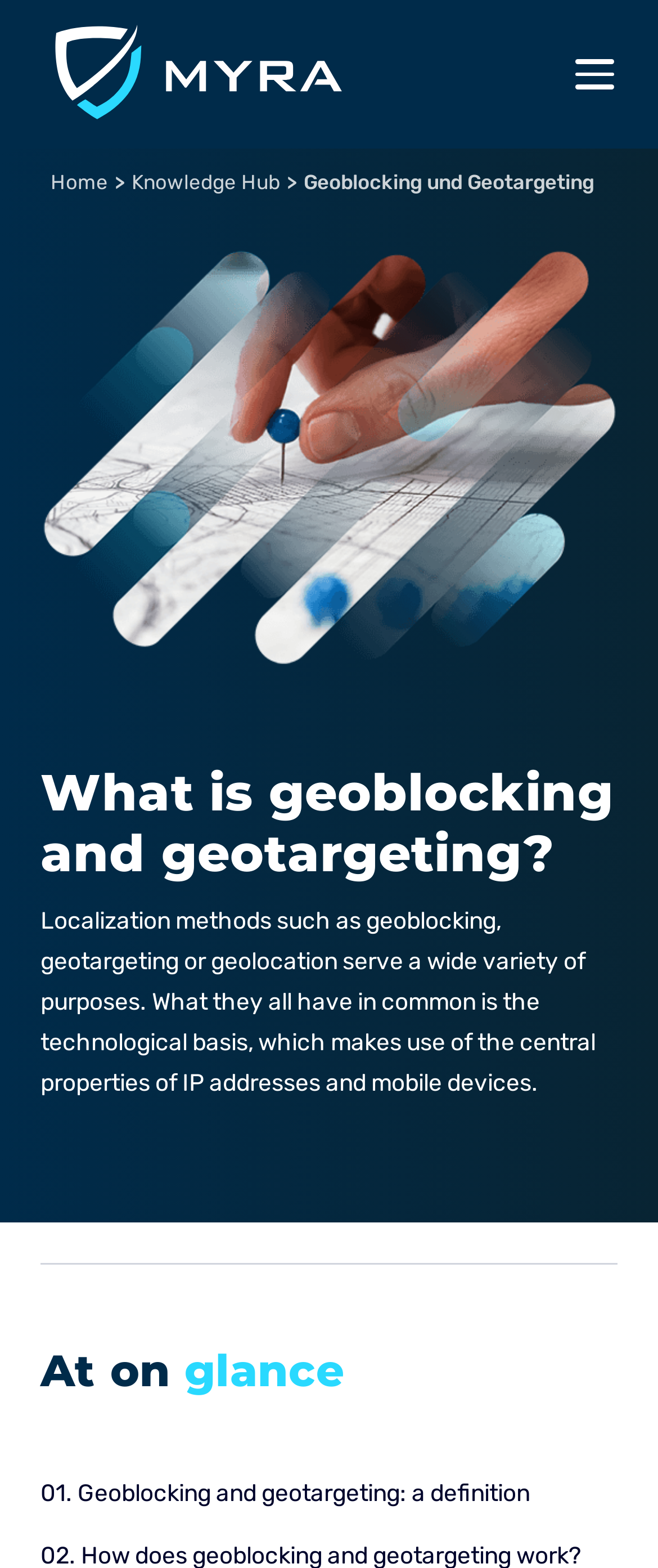Present a detailed account of what is displayed on the webpage.

The webpage is about geoblocking and geotargeting, with a focus on their definitions and dangers. At the top left, there is a logo with a link to the homepage, accompanied by a navigation menu with links to "Home" and "Knowledge Hub". 

Below the navigation menu, there is a heading that reads "Geoblocking und Geotargeting" and an image of a pin. 

The main content of the webpage starts with a heading "What is geoblocking and geotargeting?" followed by a paragraph of text that explains the purpose of localization methods such as geoblocking, geotargeting, or geolocation, and how they utilize the properties of IP addresses and mobile devices.

Further down, there is another heading "At a glance" followed by a link to "01. Geoblocking and geotargeting: a definition". 

On the bottom right, there is a hidden button, and on the bottom left, there is a button to "Open Privacy Settings".